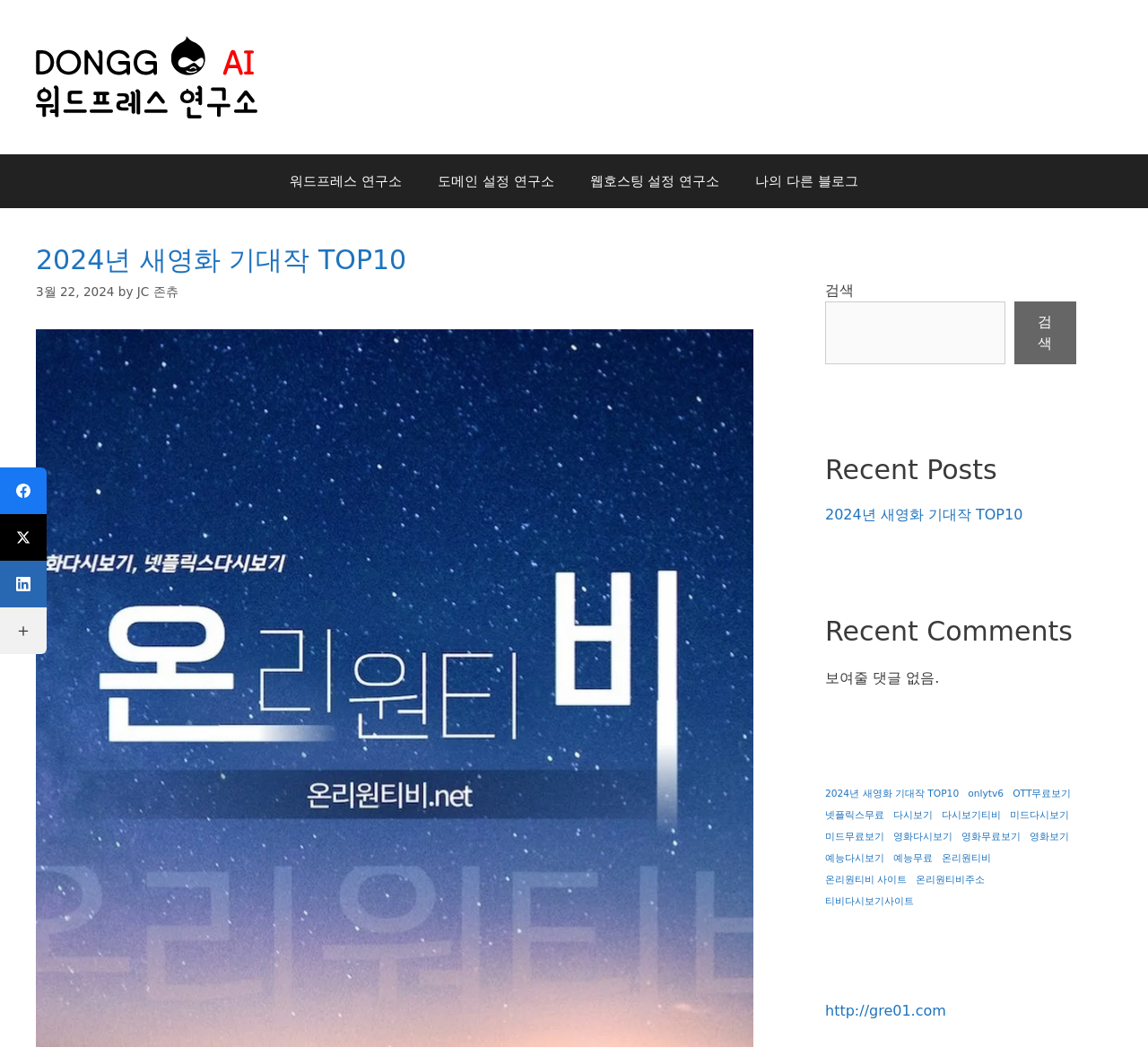Given the webpage screenshot, identify the bounding box of the UI element that matches this description: "JC 존츄".

[0.119, 0.269, 0.155, 0.283]